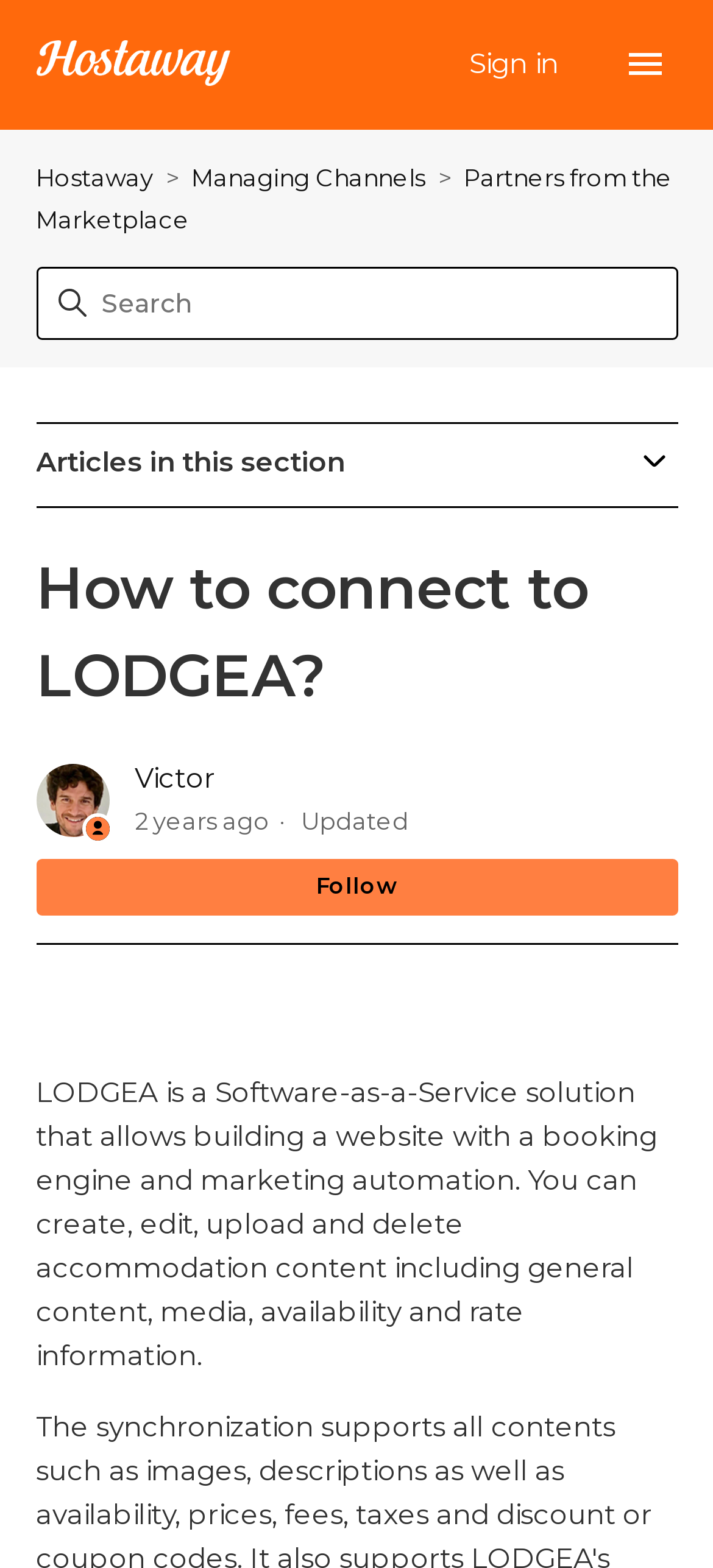Who is the author of the article?
Look at the image and answer the question with a single word or phrase.

Victor